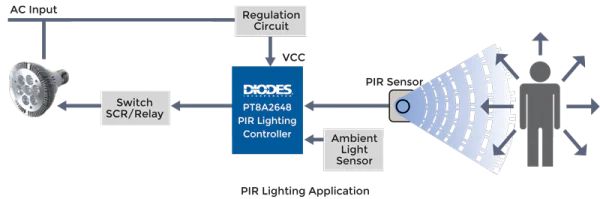Paint a vivid picture with your description of the image.

The diagram illustrates a Passive Infrared (PIR) lighting application using the Diodes PTB8A2648 PIR Lighting Controller. It shows the system's components and their interactions: 

1. **AC Input**: The power source for the lighting system.
2. **Regulation Circuit**: Manages the voltage supply (VCC) to ensure stable operation.
3. **PIR Sensor**: Detects motion by sensing body heat, indicated by the coverage area depicted in the diagram.
4. **Ambient Light Sensor**: Monitors the surrounding light levels, ensuring the system activates only when it’s dark enough.
5. **Switch SCR/Relay**: Controls the turning on or off of the connected light source based on signals from the controller.

This integrated approach enhances energy efficiency and user interaction, enabling lights to turn on automatically when a person is detected nearby. The image is accompanied by a caption indicating it represents the integration of these components in a functional lighting application design.